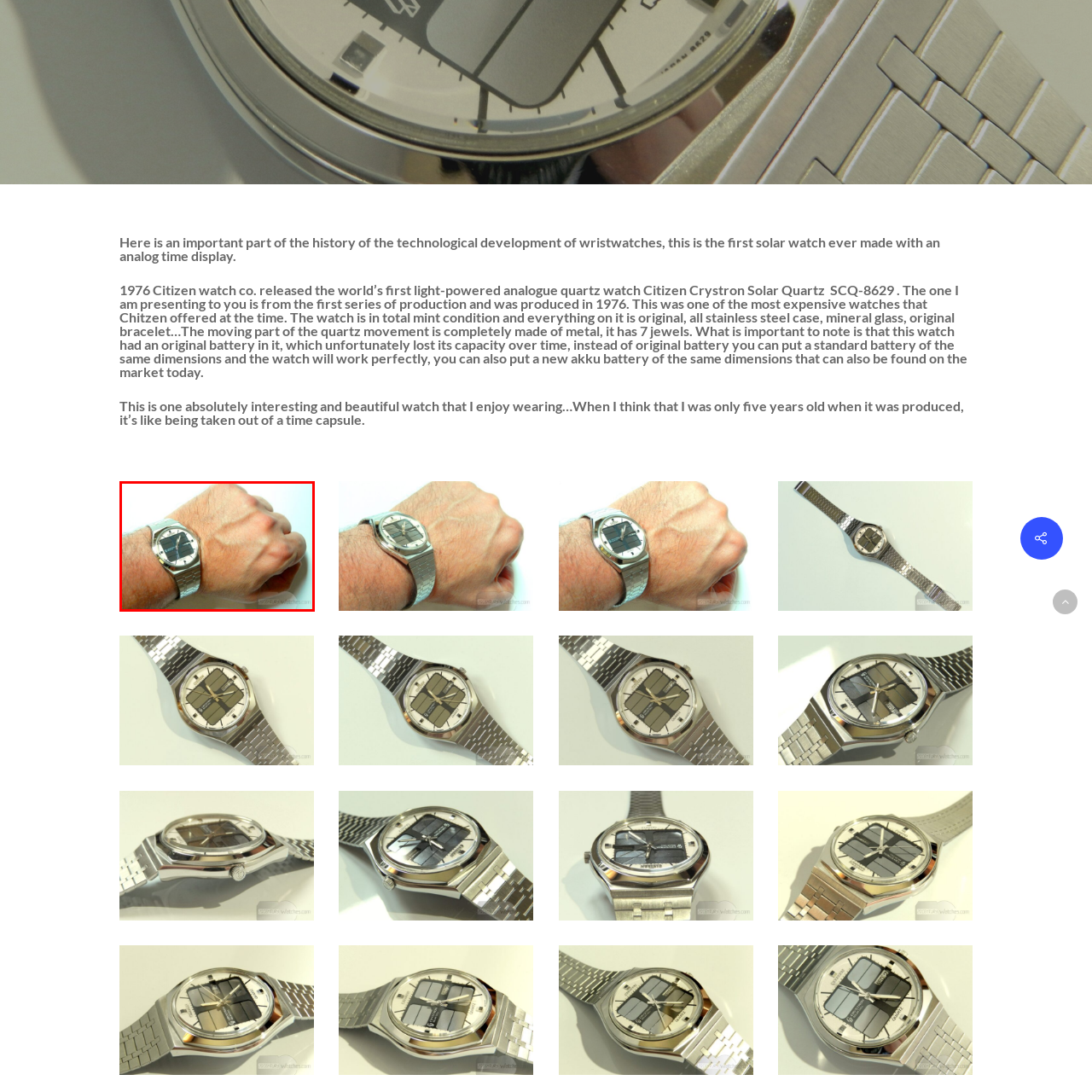Inspect the image contained by the red bounding box and answer the question with a single word or phrase:
What is the color of the watch dial?

Black